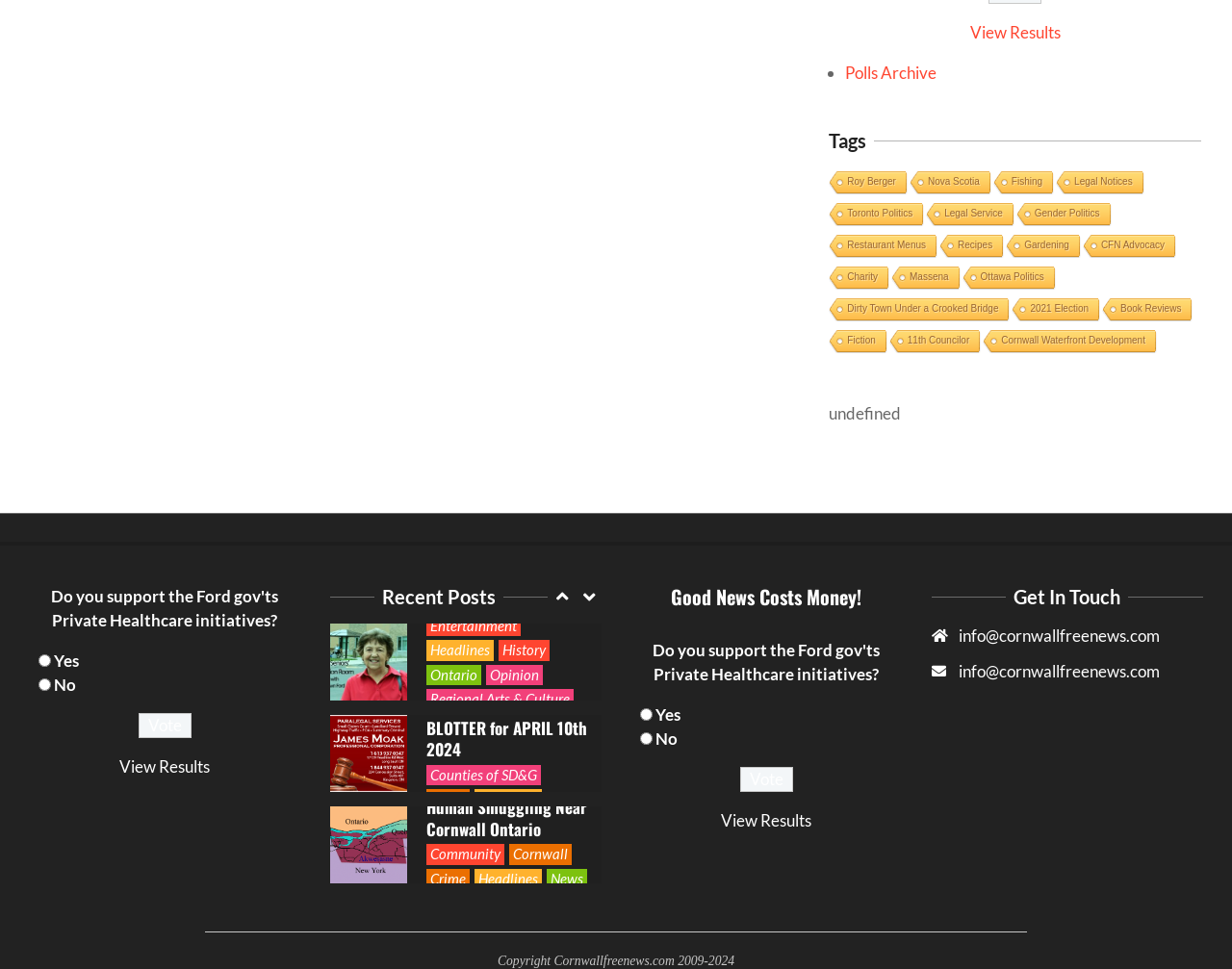What is the purpose of the radio buttons?
Refer to the image and answer the question using a single word or phrase.

To select options